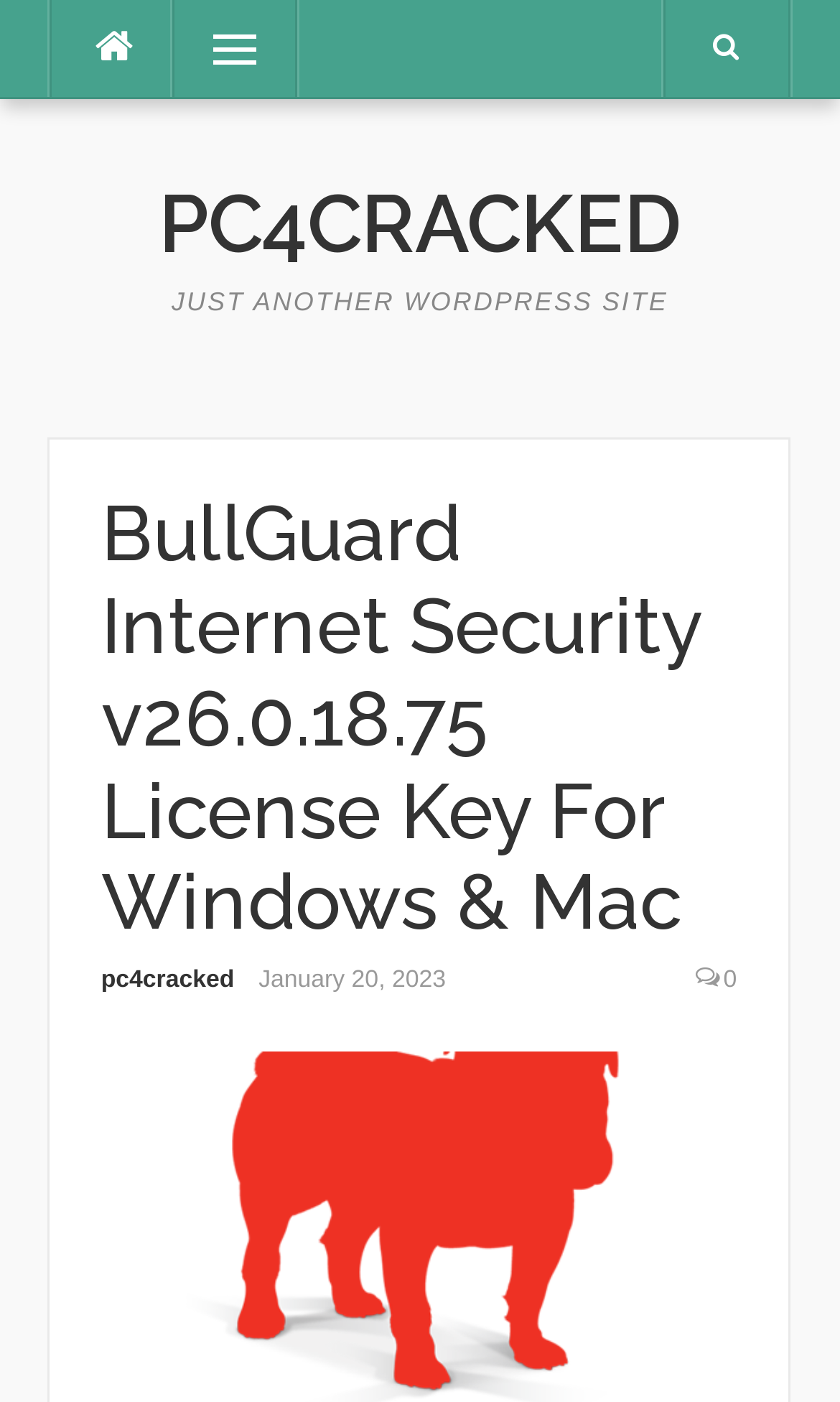How many links are present in the header?
From the details in the image, provide a complete and detailed answer to the question.

I counted the number of link elements present in the header element. There are four link elements: 'BullGuard Internet Security v26.0.18.75 License Key For Windows & Mac', 'pc4cracked', a link with no text, and '0'. Therefore, the answer is 4.